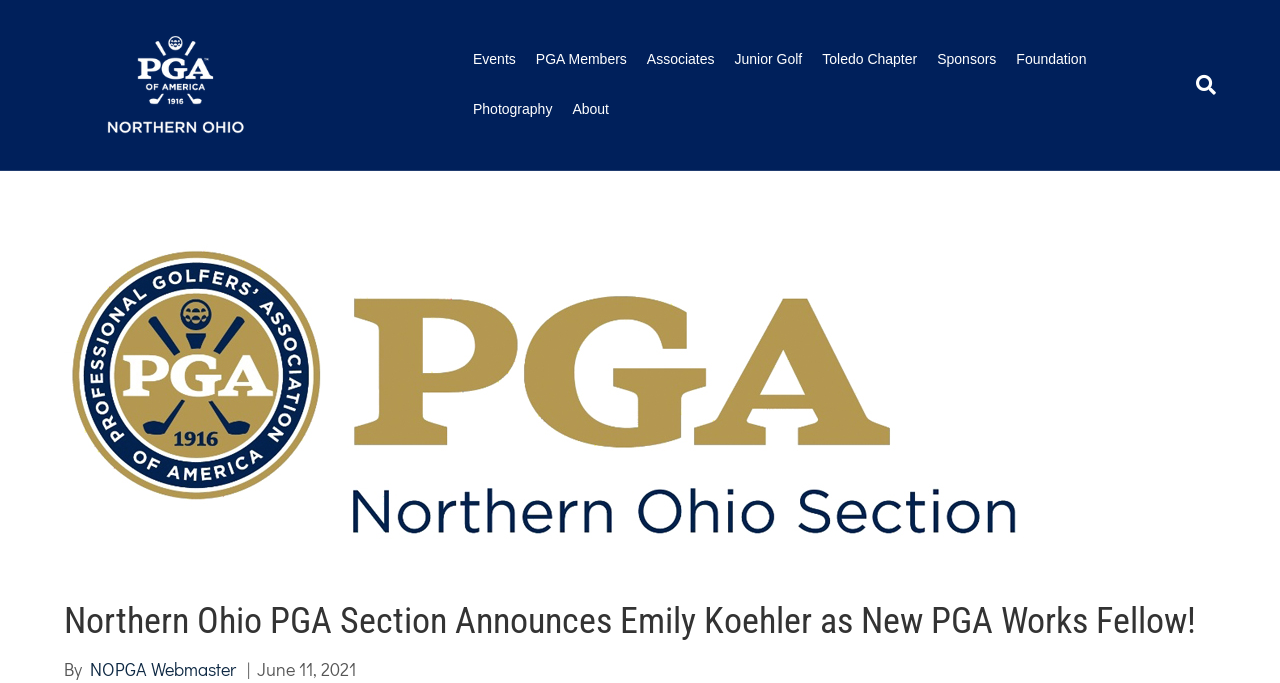Kindly determine the bounding box coordinates of the area that needs to be clicked to fulfill this instruction: "View the related news article '70,000 messages related to MMPRC case will be publicized - Nasheed'".

None